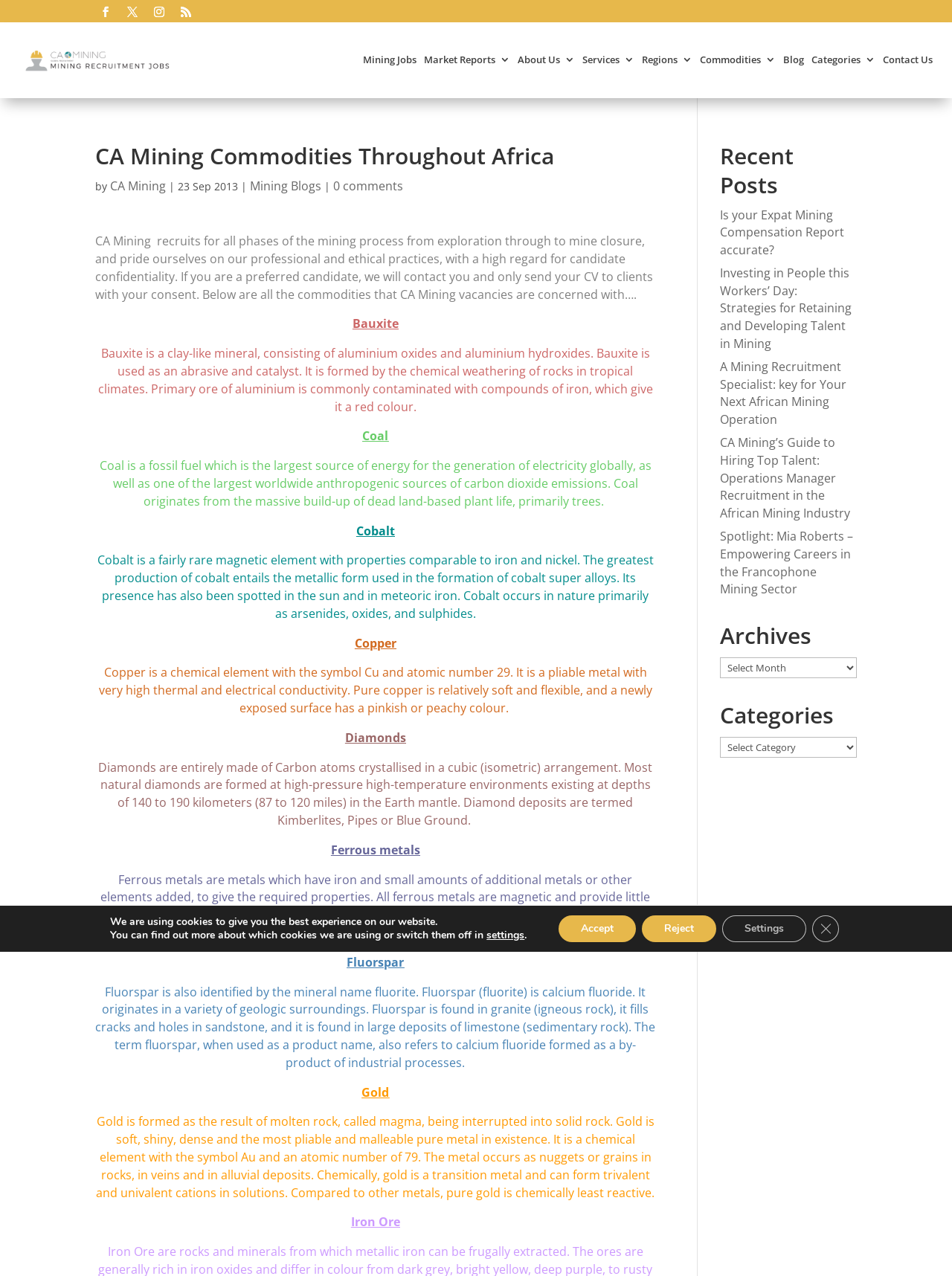What is the headline of the webpage?

CA Mining Commodities Throughout Africa